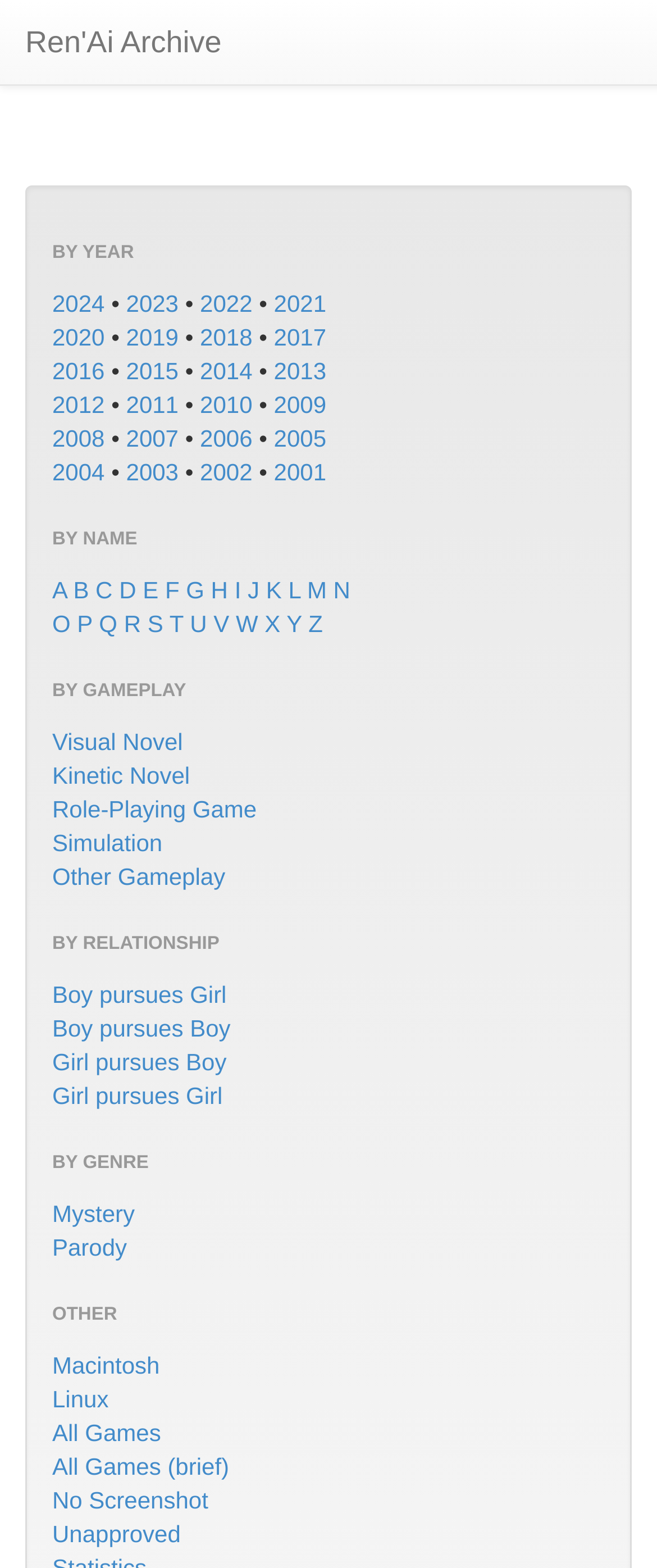Please identify the bounding box coordinates of the region to click in order to complete the task: "Call the church office". The coordinates must be four float numbers between 0 and 1, specified as [left, top, right, bottom].

None